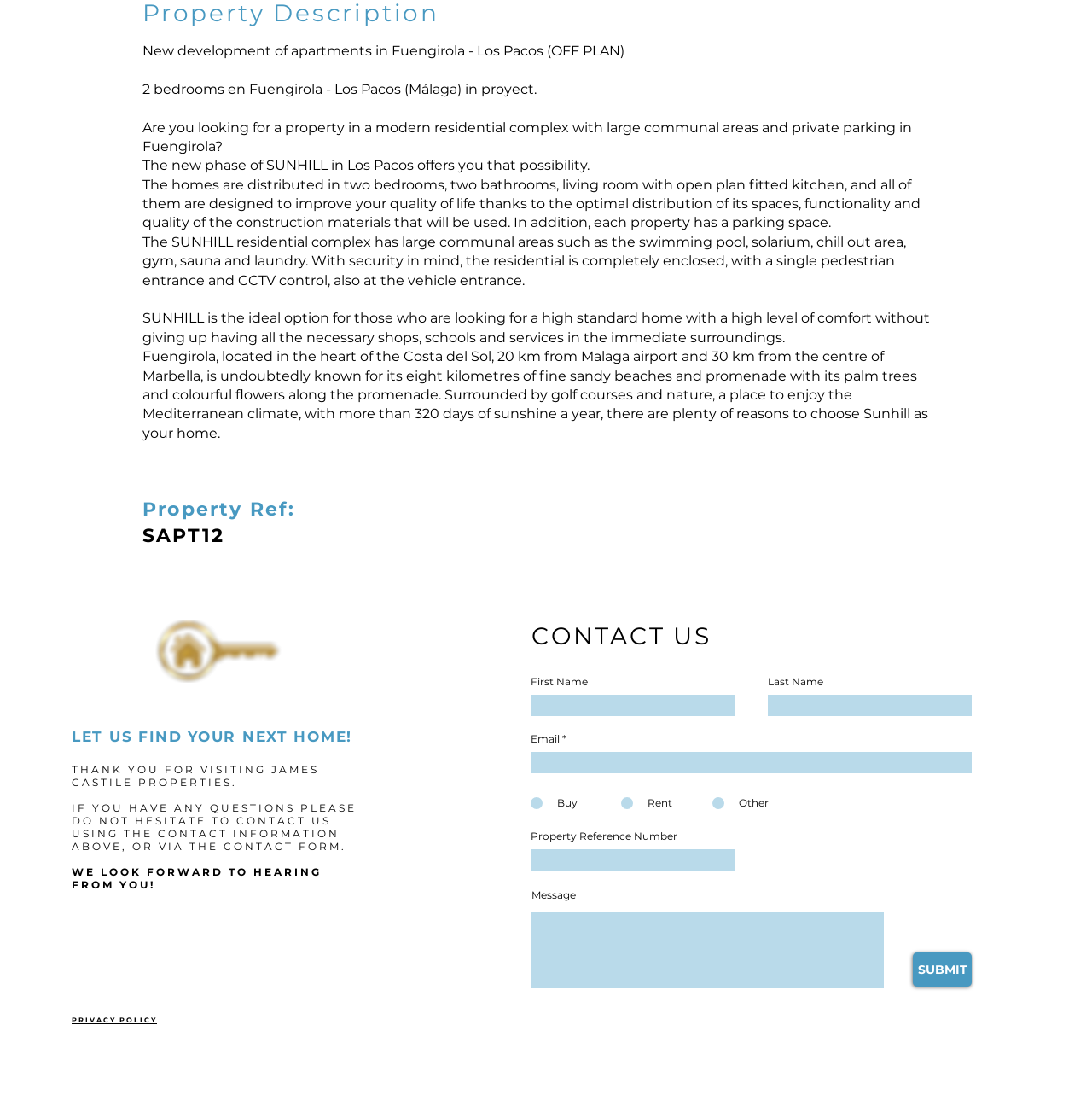Determine the bounding box coordinates for the area you should click to complete the following instruction: "Click the PRIVACY POLICY link".

[0.066, 0.922, 0.144, 0.93]